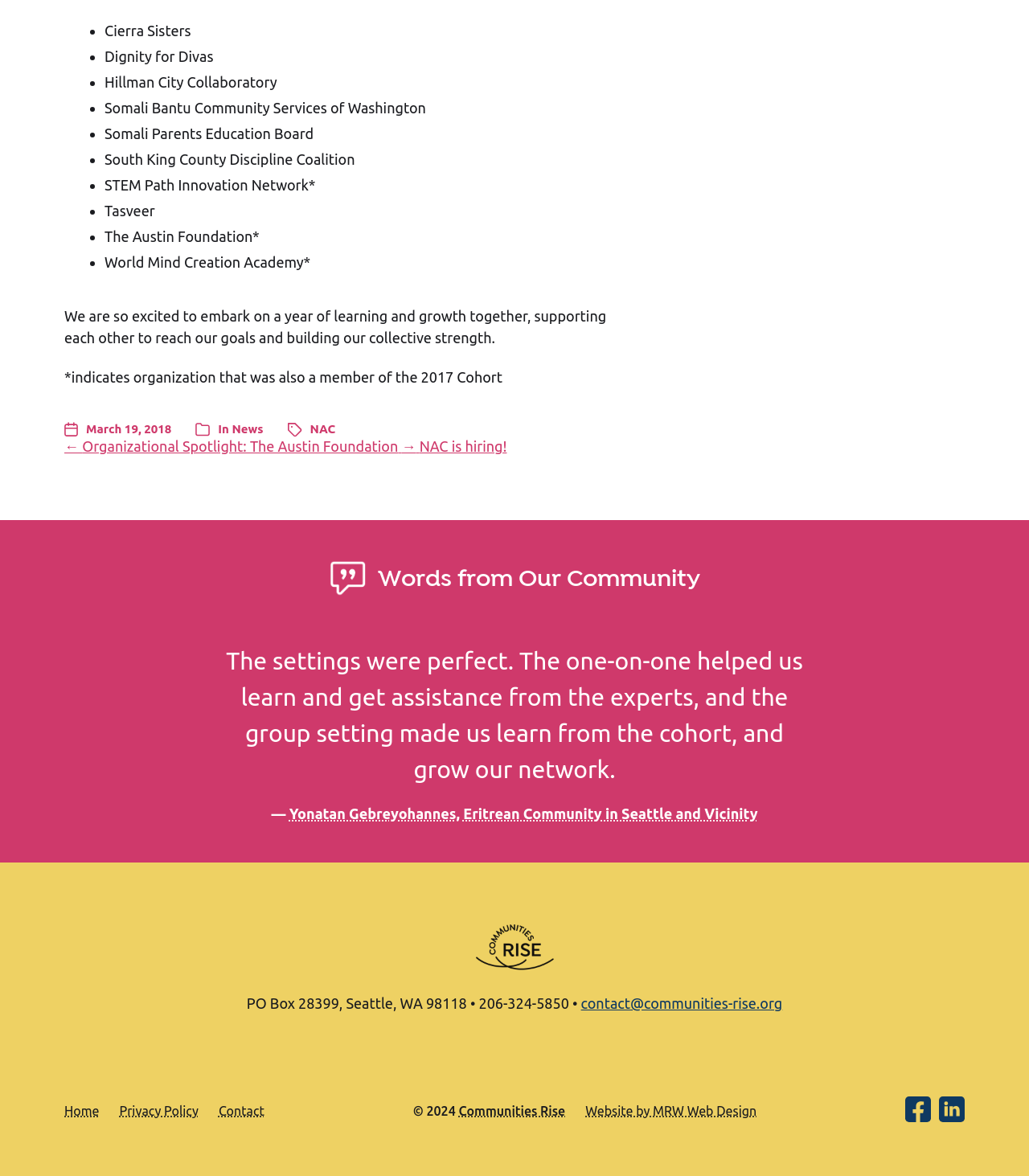Please determine the bounding box coordinates of the element's region to click for the following instruction: "Visit 'Home'".

[0.062, 0.938, 0.096, 0.951]